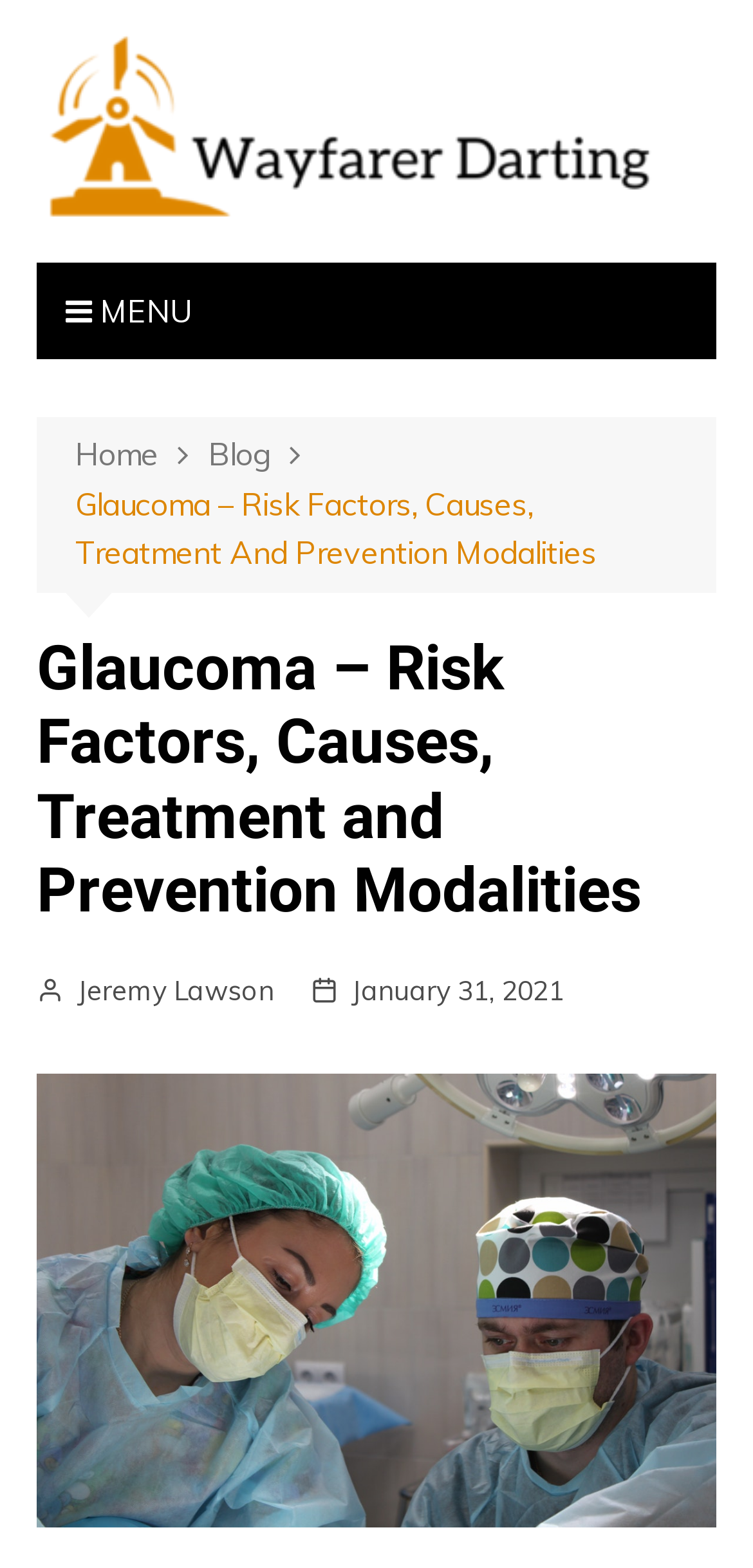Please identify the bounding box coordinates of the element's region that I should click in order to complete the following instruction: "view the blog". The bounding box coordinates consist of four float numbers between 0 and 1, i.e., [left, top, right, bottom].

[0.277, 0.275, 0.425, 0.306]